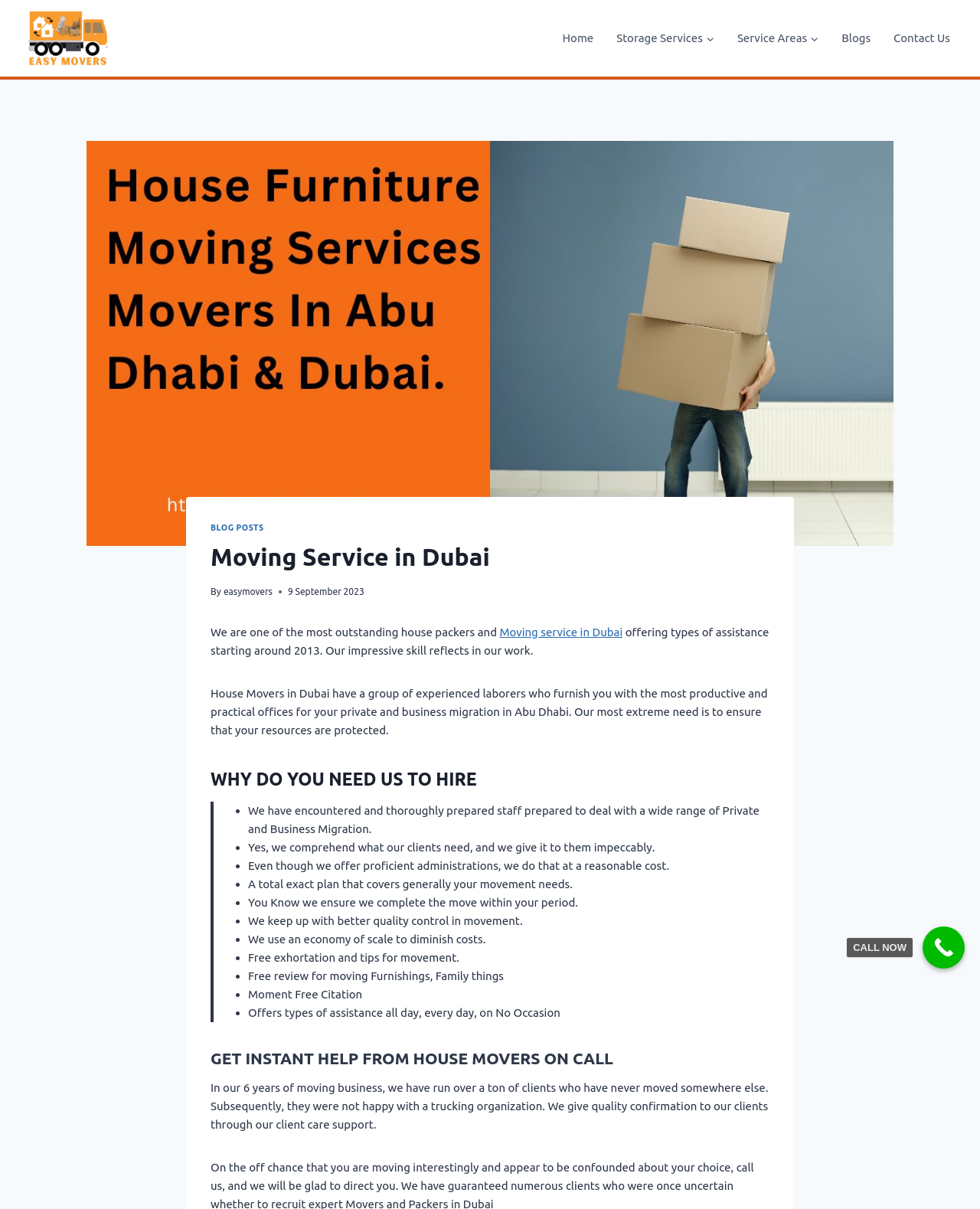Could you identify the text that serves as the heading for this webpage?

Moving Service in Dubai